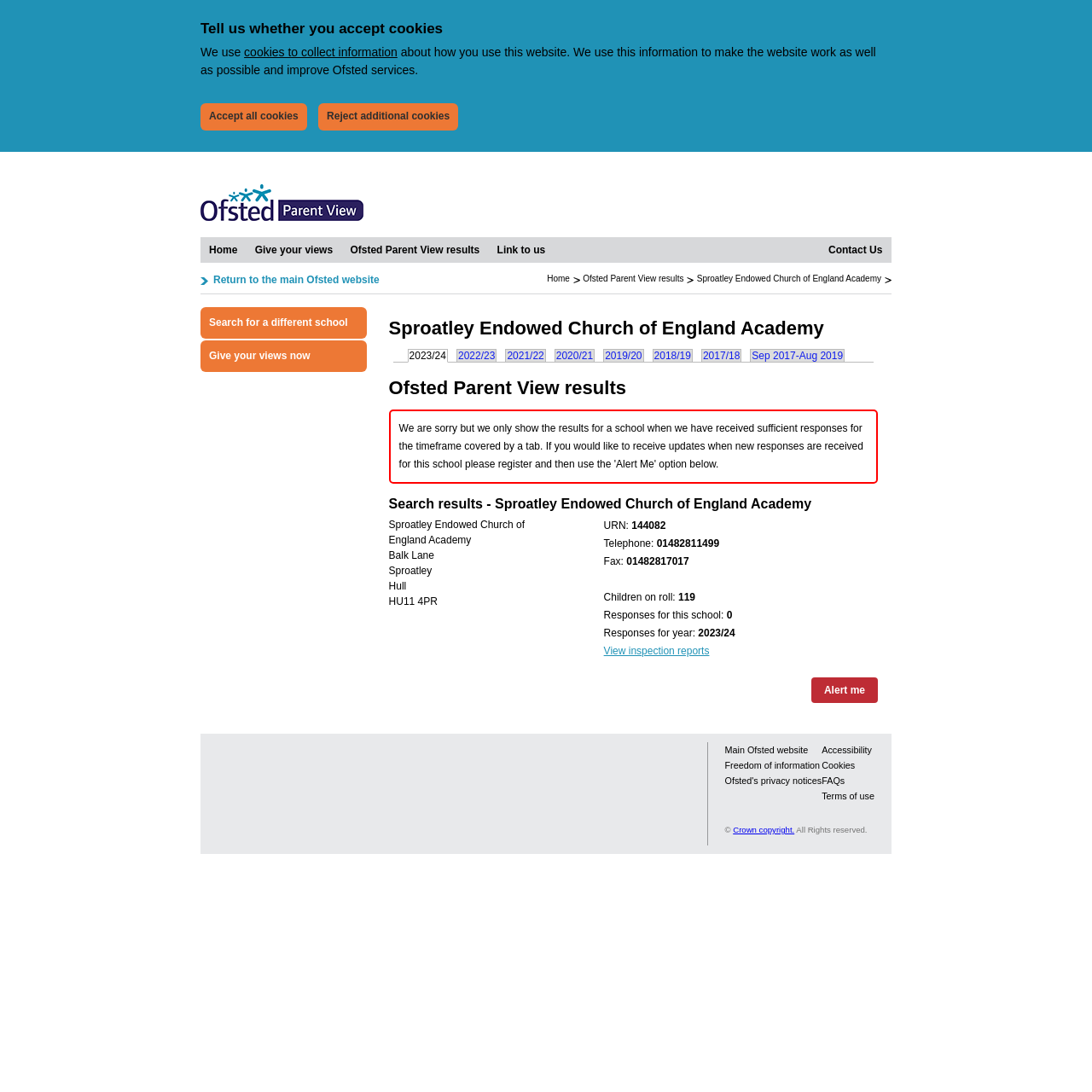Analyze the image and give a detailed response to the question:
What is the telephone number of the school?

I found the answer by looking at the static text element with the text 'Telephone:' and the adjacent static text element with the text '01482811499', which indicates the telephone number of the school.